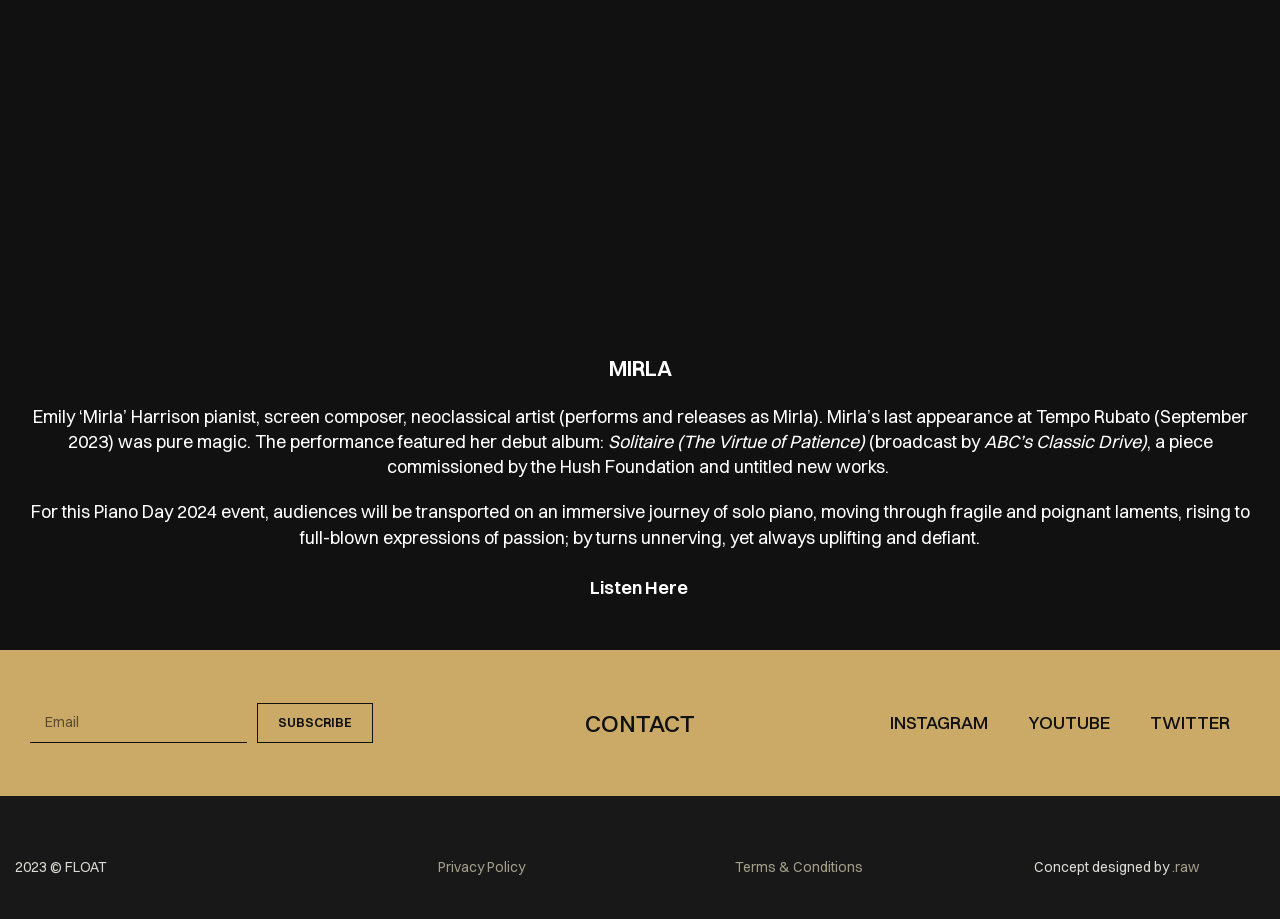Identify the bounding box for the described UI element. Provide the coordinates in (top-left x, top-left y, bottom-right x, bottom-right y) format with values ranging from 0 to 1: .raw

[0.915, 0.934, 0.937, 0.953]